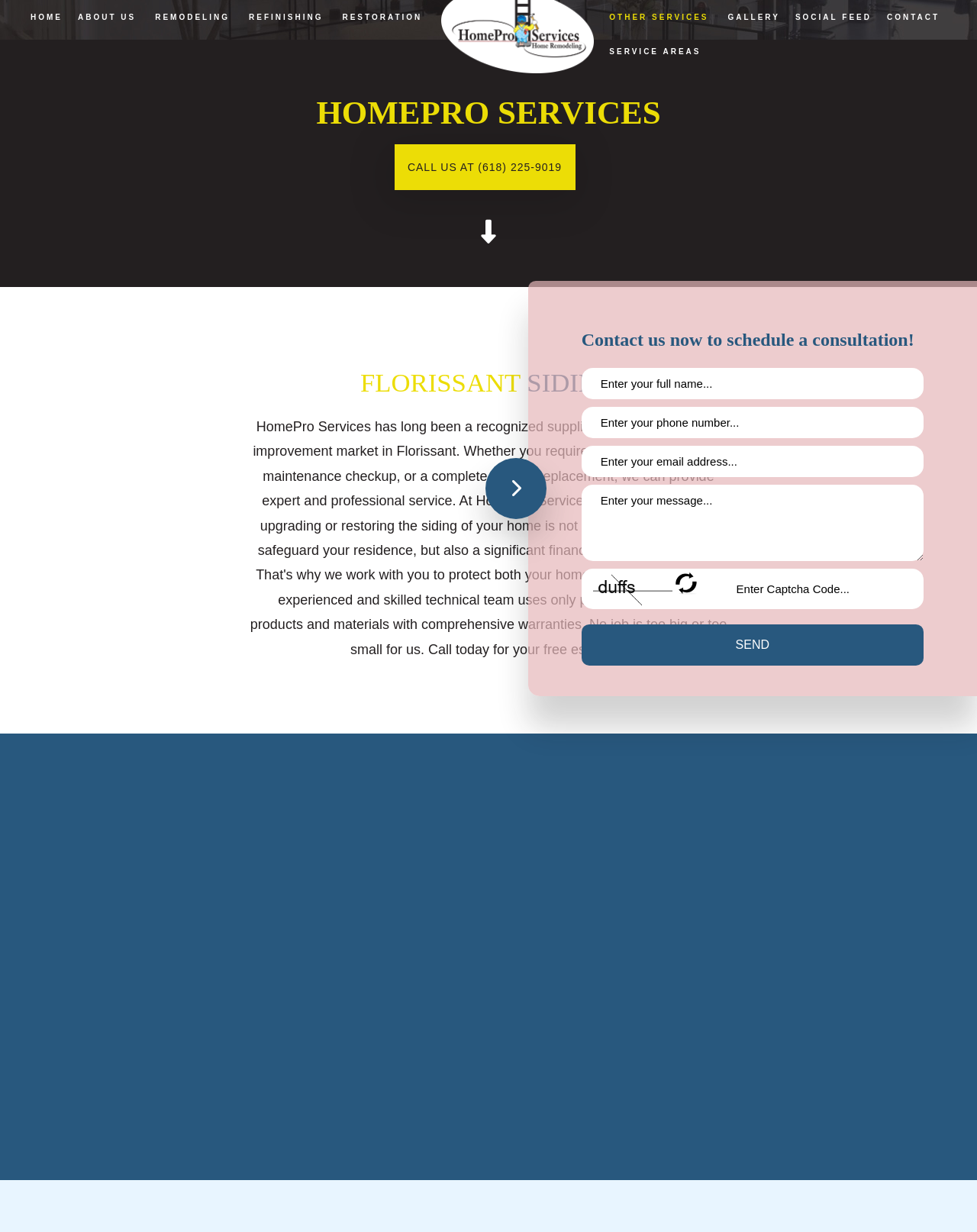What is the phone number to contact HomePro Services?
Provide a detailed answer to the question using information from the image.

The phone number to contact HomePro Services is (618) 225-9019, which is mentioned on the webpage as 'CALL US AT (618) 225-9019'.